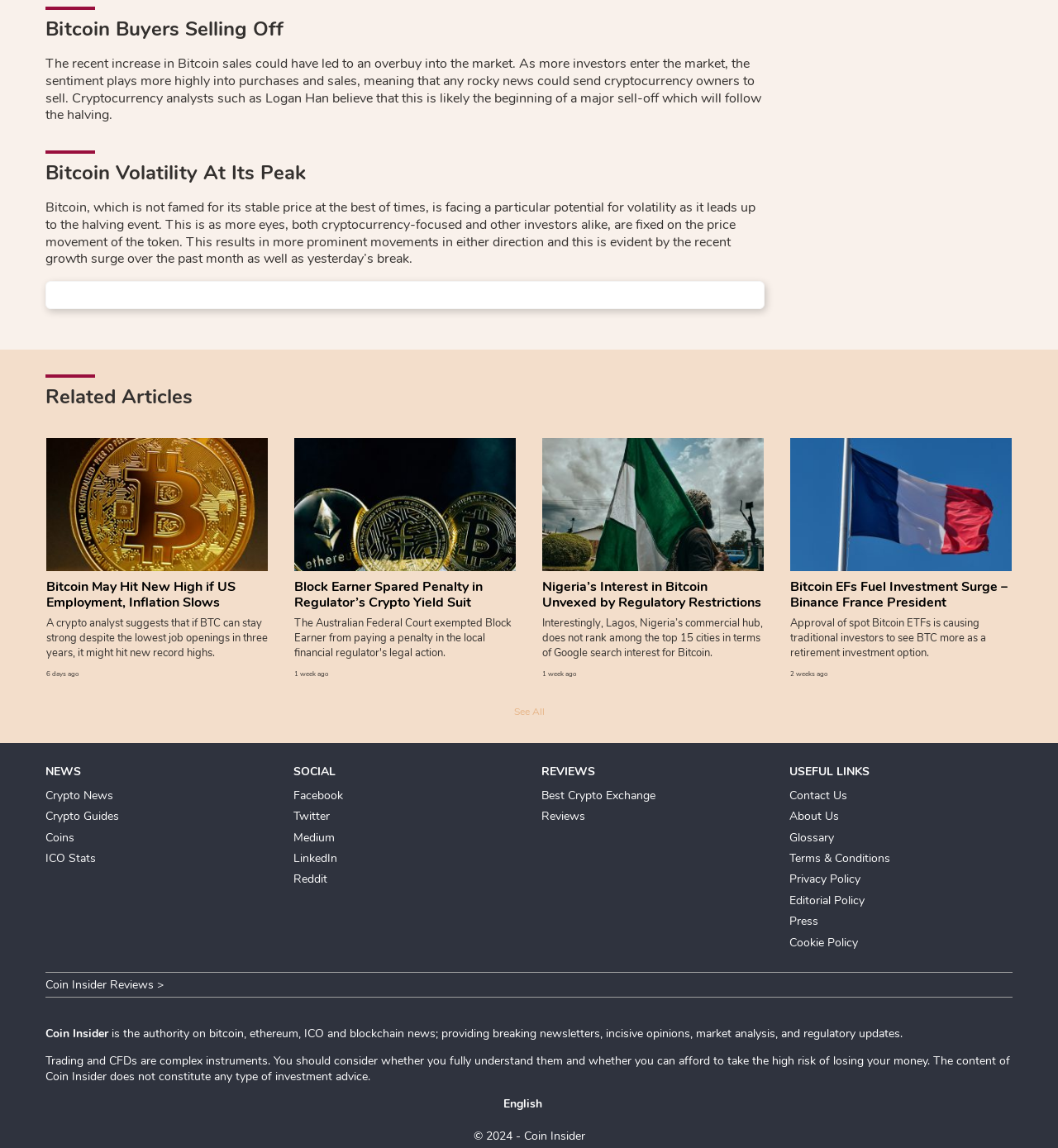Please locate the bounding box coordinates of the element that should be clicked to achieve the given instruction: "Click See All related articles".

[0.0, 0.614, 1.0, 0.625]